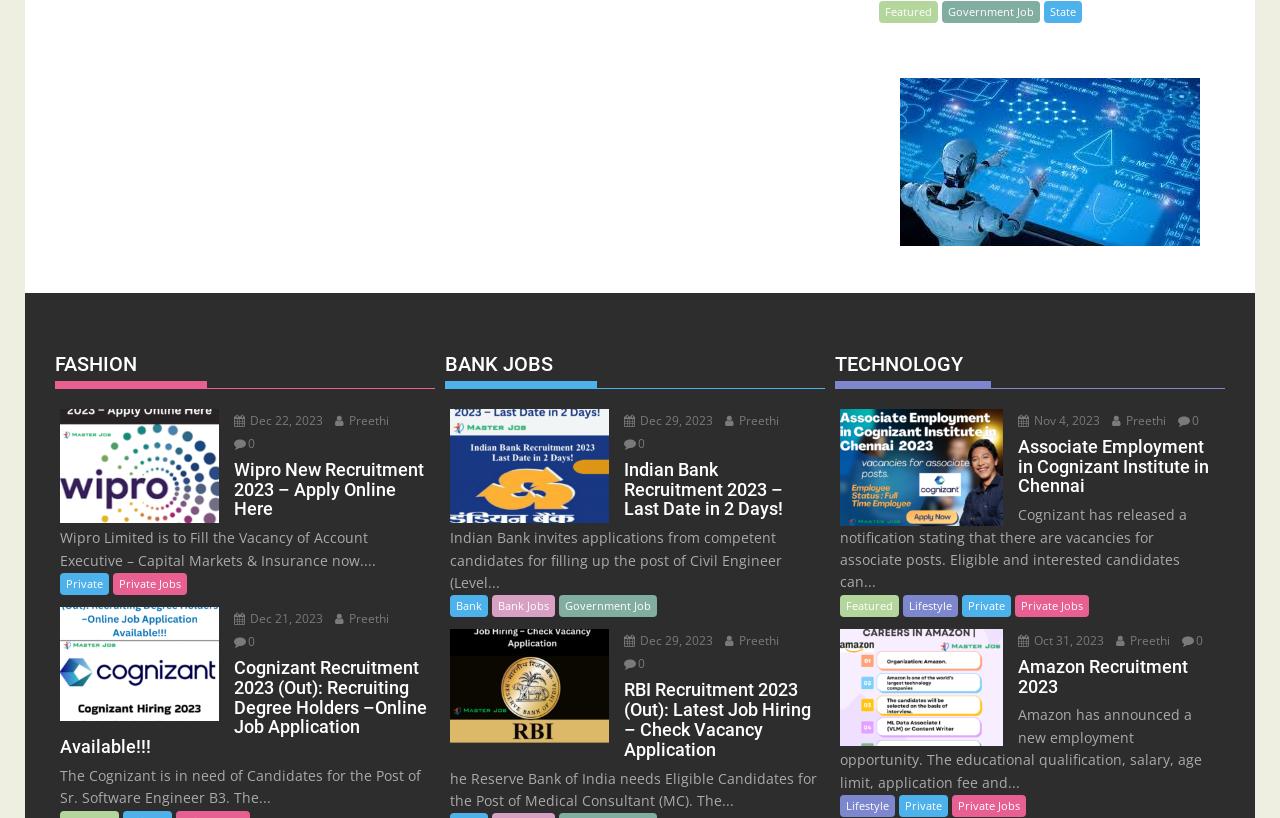Please provide the bounding box coordinates for the element that needs to be clicked to perform the instruction: "Learn how your comment data is processed". The coordinates must consist of four float numbers between 0 and 1, formatted as [left, top, right, bottom].

None